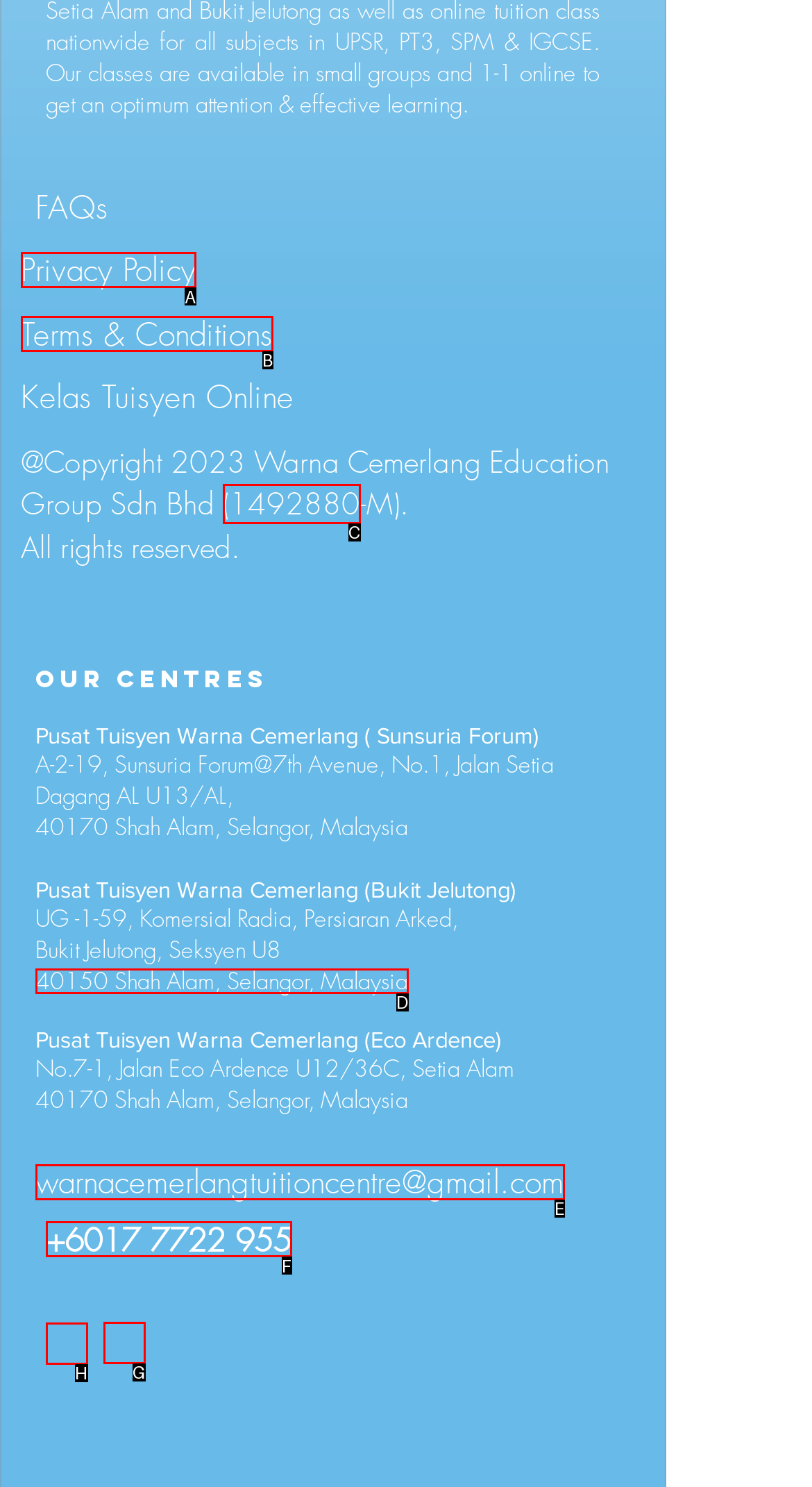From the given options, choose the one to complete the task: Visit Facebook page
Indicate the letter of the correct option.

G